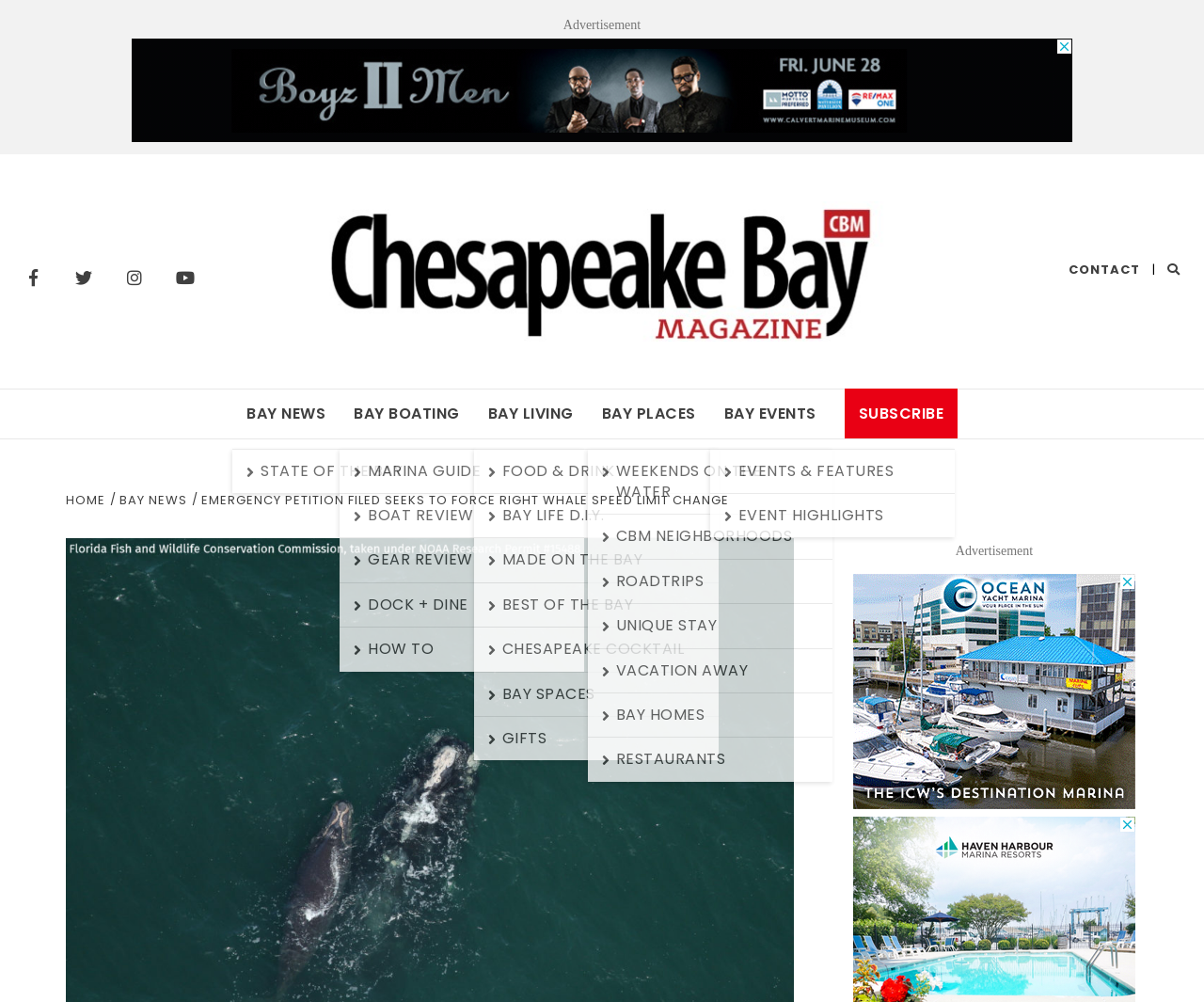What is the current page in the breadcrumb navigation?
Please analyze the image and answer the question with as much detail as possible.

I found the answer by looking at the breadcrumb navigation at the top of the webpage, which shows the current page as the last item in the navigation.